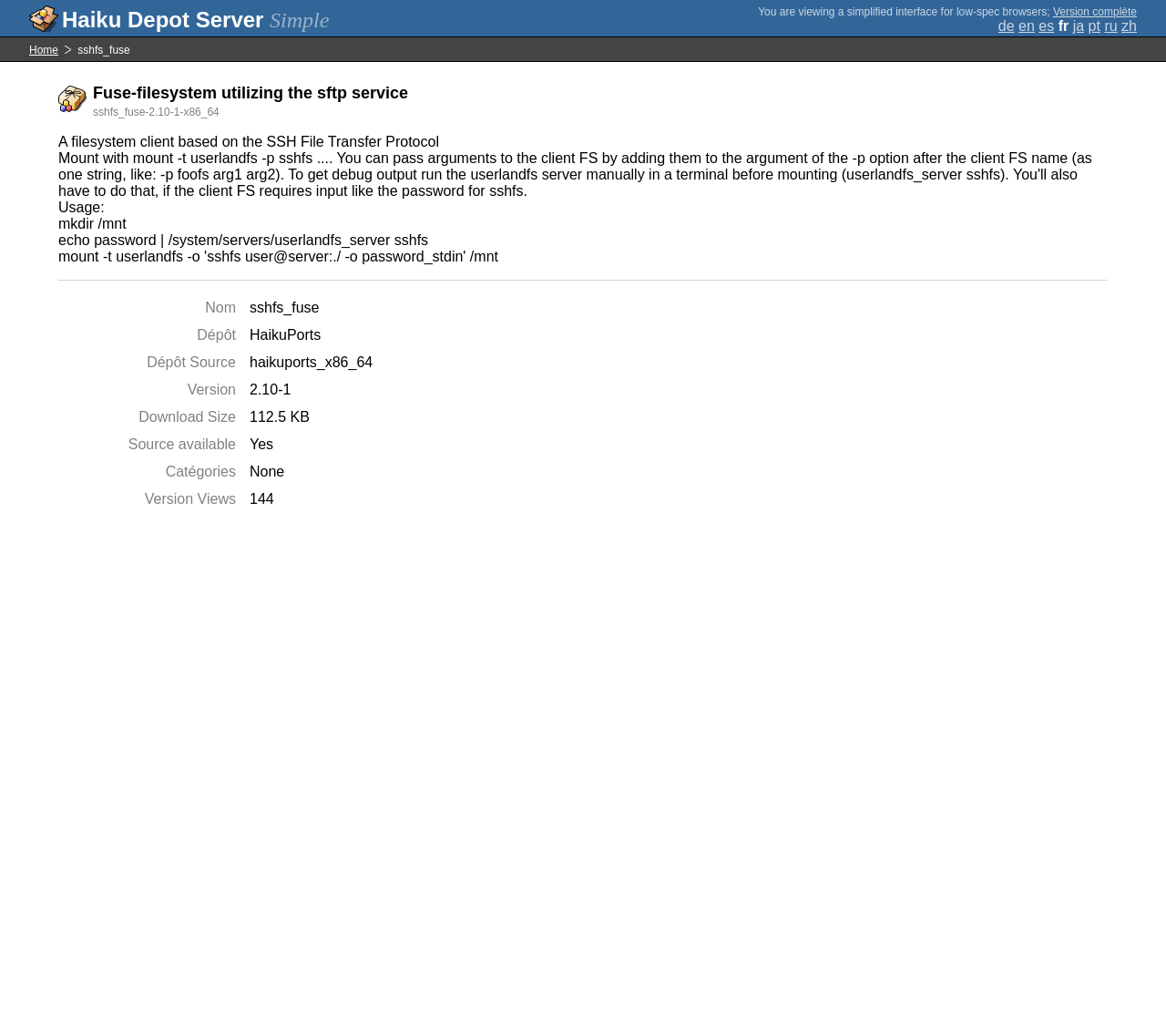Provide a thorough description of the webpage's content and layout.

The webpage is titled "Haiku Depot Server" and appears to be a software package description page. At the top, there is a simple header with a link to a "Version complète" and a series of language options, including "de", "en", "es", "fr", "ja", "pt", "ru", and "zh".

Below the header, there is a navigation section with a link to "Home" and an icon. Next to the icon is a heading that reads "Fuse-filesystem utilizing the sftp service". 

The main content of the page is divided into two sections. The first section provides a brief description of the software, stating that it is a "filesystem client based on the SSH File Transfer Protocol". It also provides usage instructions, including a command to create a mount point and another command to echo a password.

The second section is a detailed description list, which provides information about the software package. The list includes terms such as "Nom", "Dépôt", "Dépôt Source", "Version", "Download Size", "Source available", "Catégories", and "Version Views", each with a corresponding detail. For example, the "Nom" is "sshfs_fuse", the "Dépôt" is "HaikuPorts", and the "Version" is "2.10-1". The list also indicates that the download size is 112.5 KB and that the source is available.